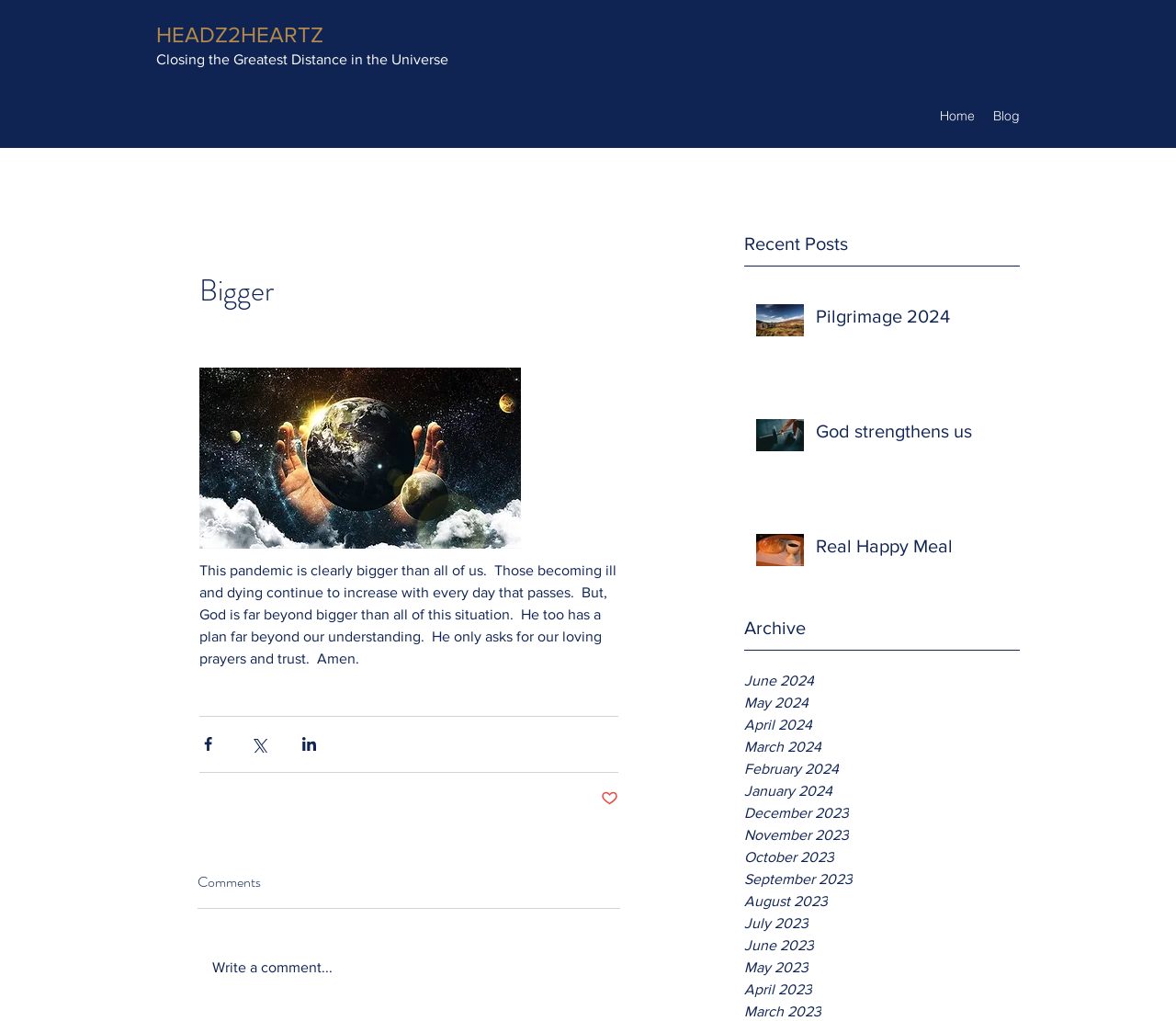Predict the bounding box of the UI element based on this description: "June 2024".

[0.633, 0.656, 0.867, 0.678]